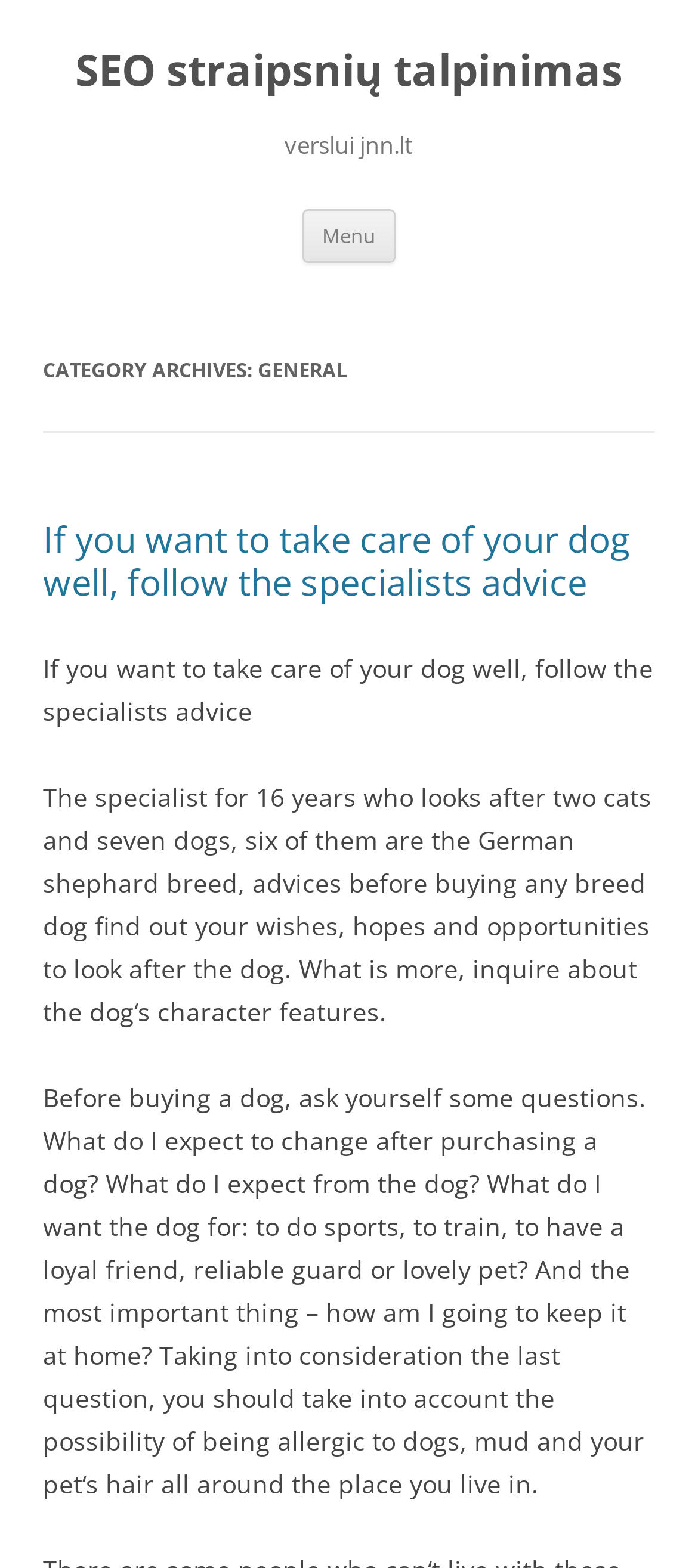Provide the bounding box coordinates of the HTML element described by the text: "SEO straipsnių talpinimas".

[0.108, 0.027, 0.892, 0.063]